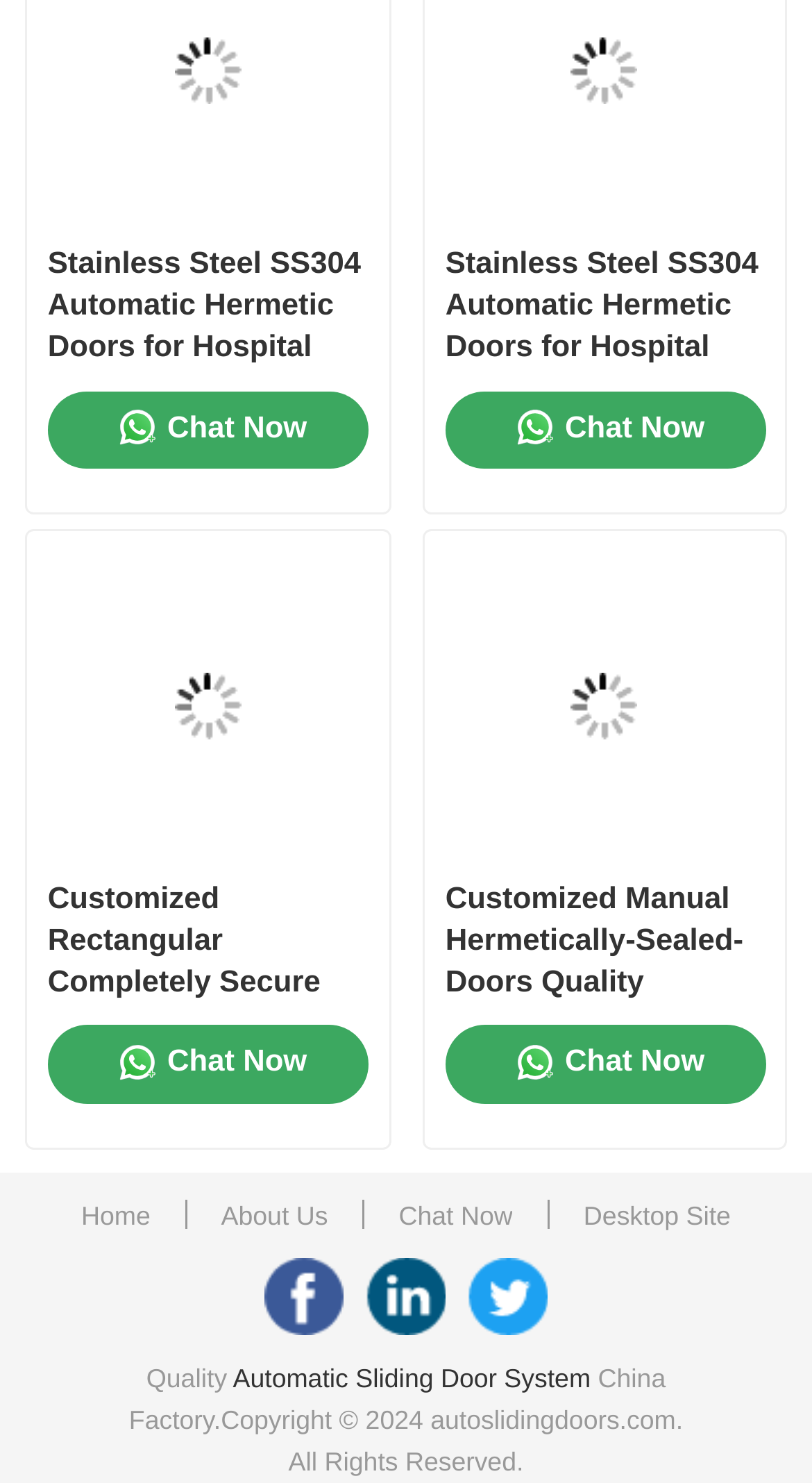Please identify the bounding box coordinates of the area I need to click to accomplish the following instruction: "View the 'Customized Rectangular Completely Secure Doors' product".

[0.069, 0.373, 0.442, 0.578]